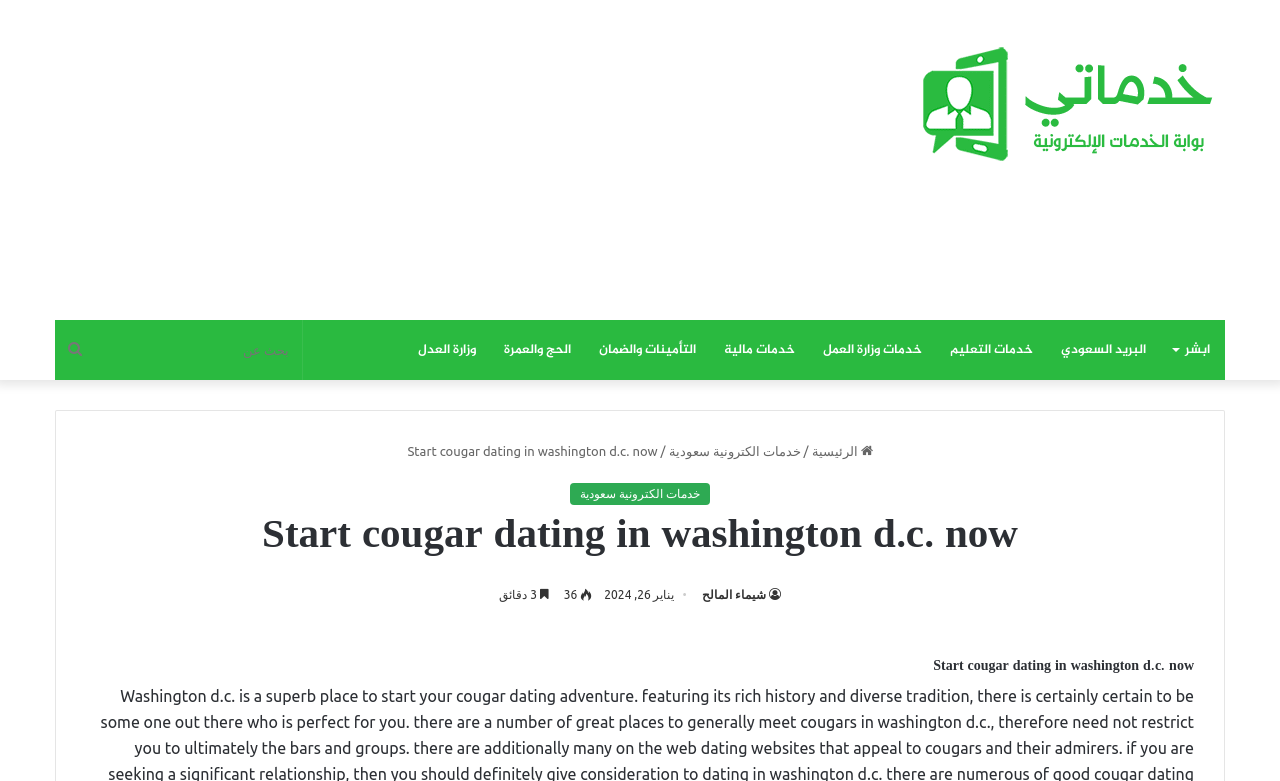Please determine the bounding box coordinates for the element that should be clicked to follow these instructions: "go to main page".

[0.634, 0.569, 0.682, 0.586]